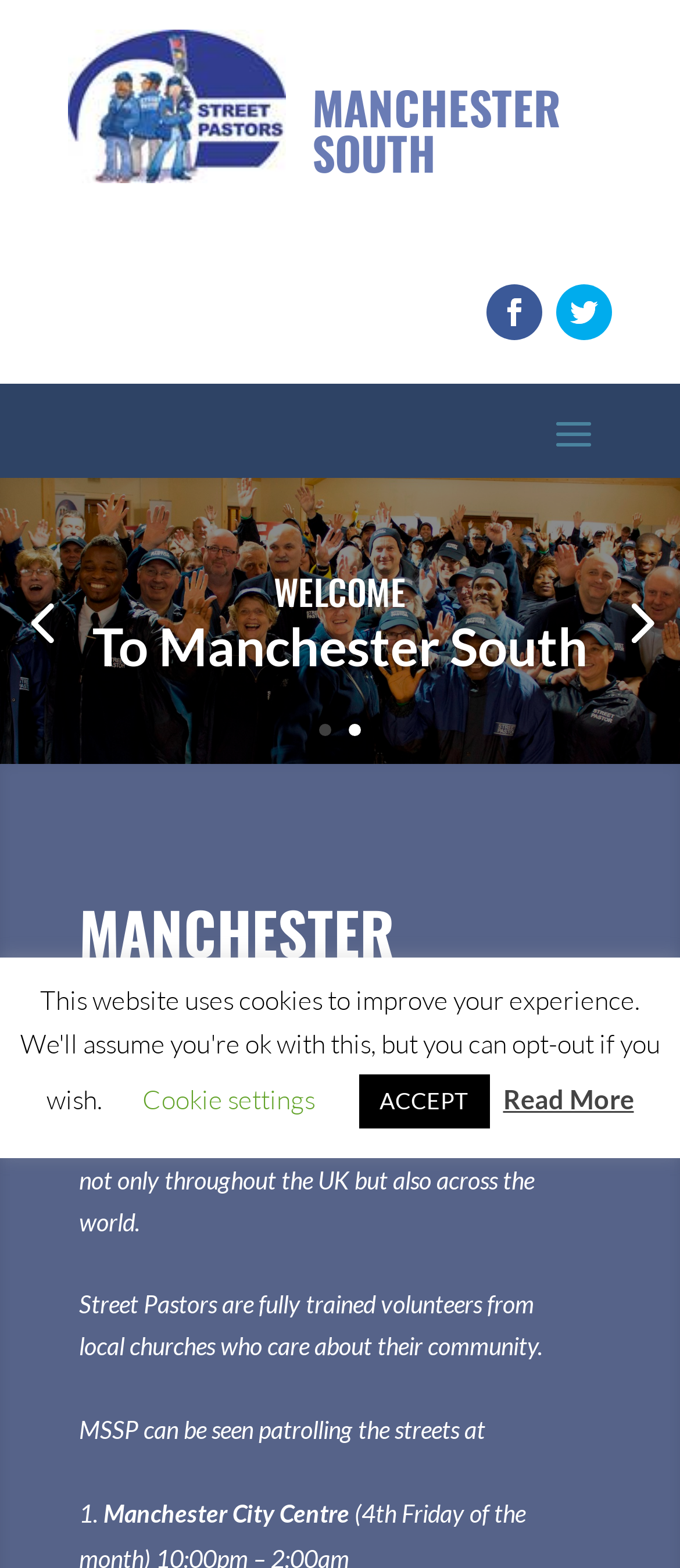Utilize the information from the image to answer the question in detail:
What is the national team that pioneered Street Pastors?

The static text 'Manchester South Street Pastors (MSSP) are part of a national team that first pioneered it’s patrols in 2003.' does not specify the name of the national team that pioneered Street Pastors.